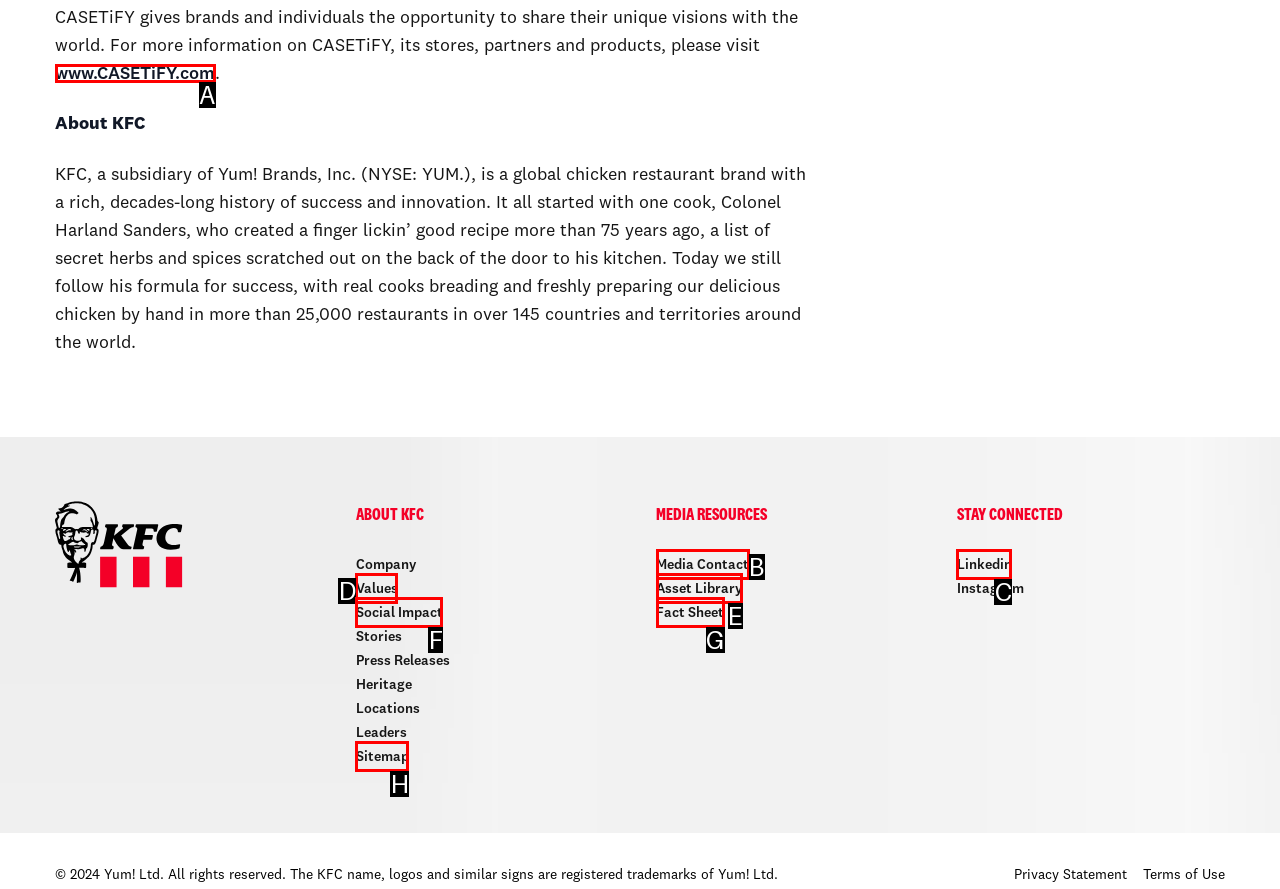Tell me the letter of the HTML element that best matches the description: Linkedin from the provided options.

C